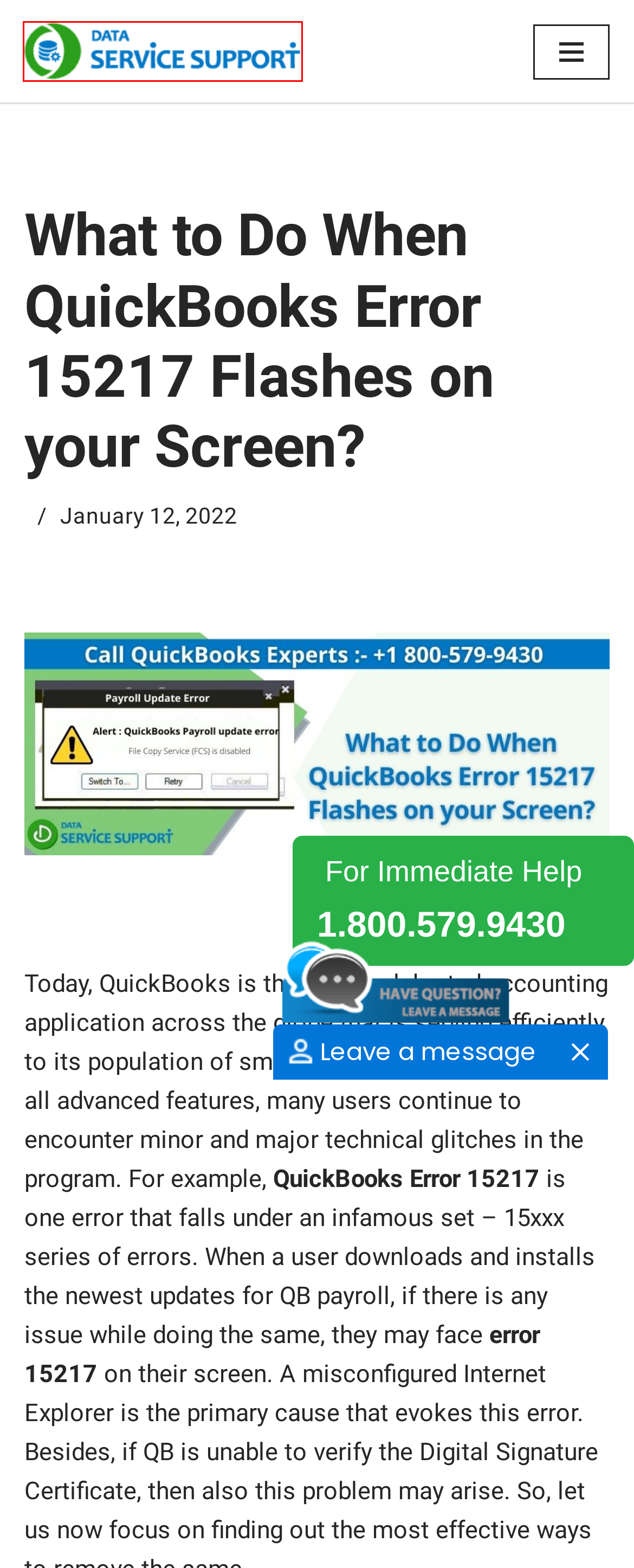You are provided with a screenshot of a webpage highlighting a UI element with a red bounding box. Choose the most suitable webpage description that matches the new page after clicking the element in the bounding box. Here are the candidates:
A. POS Database Manager Archives - dataservicesupport.com
B. Quicken errors Archives - dataservicesupport.com
C. QuickBooks Data Services: Your Data, Our Professionalism
D. QB Update Error 15217 Archives - dataservicesupport.com
E. QuickBooks Data Repair Services @1.800.579.9430 - QB Data
F. QuickBooks Banking Error Archives - dataservicesupport.com
G. QuickBooks Error Message 15217 Archives - dataservicesupport.com
H. QuickBooks Error 15214 | A Handy Guide to Eliminate

C